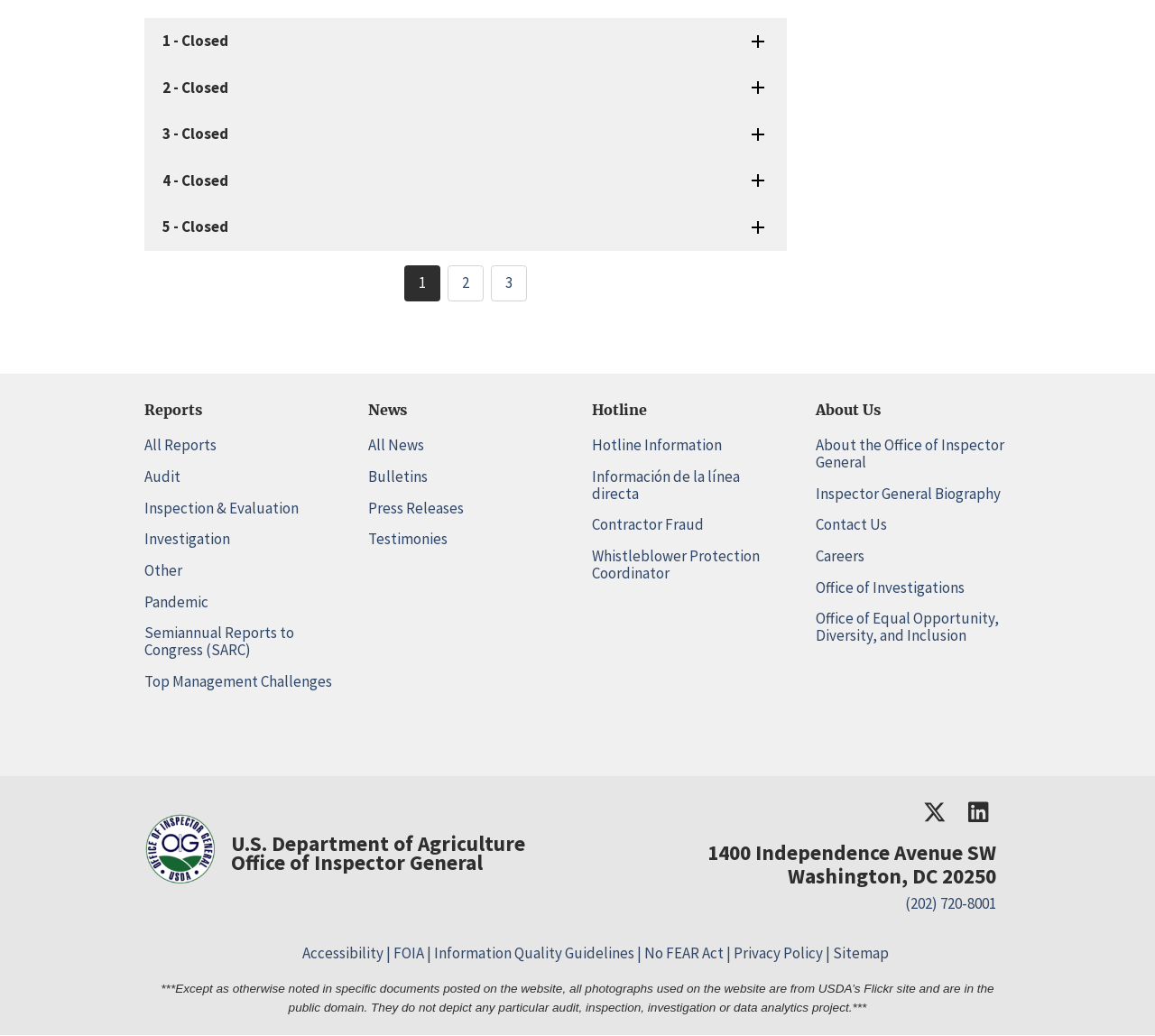What is the phone number listed at the bottom of the page?
Please answer the question with a detailed response using the information from the screenshot.

I found the answer by looking at the contact information at the bottom of the page, which includes a phone number.